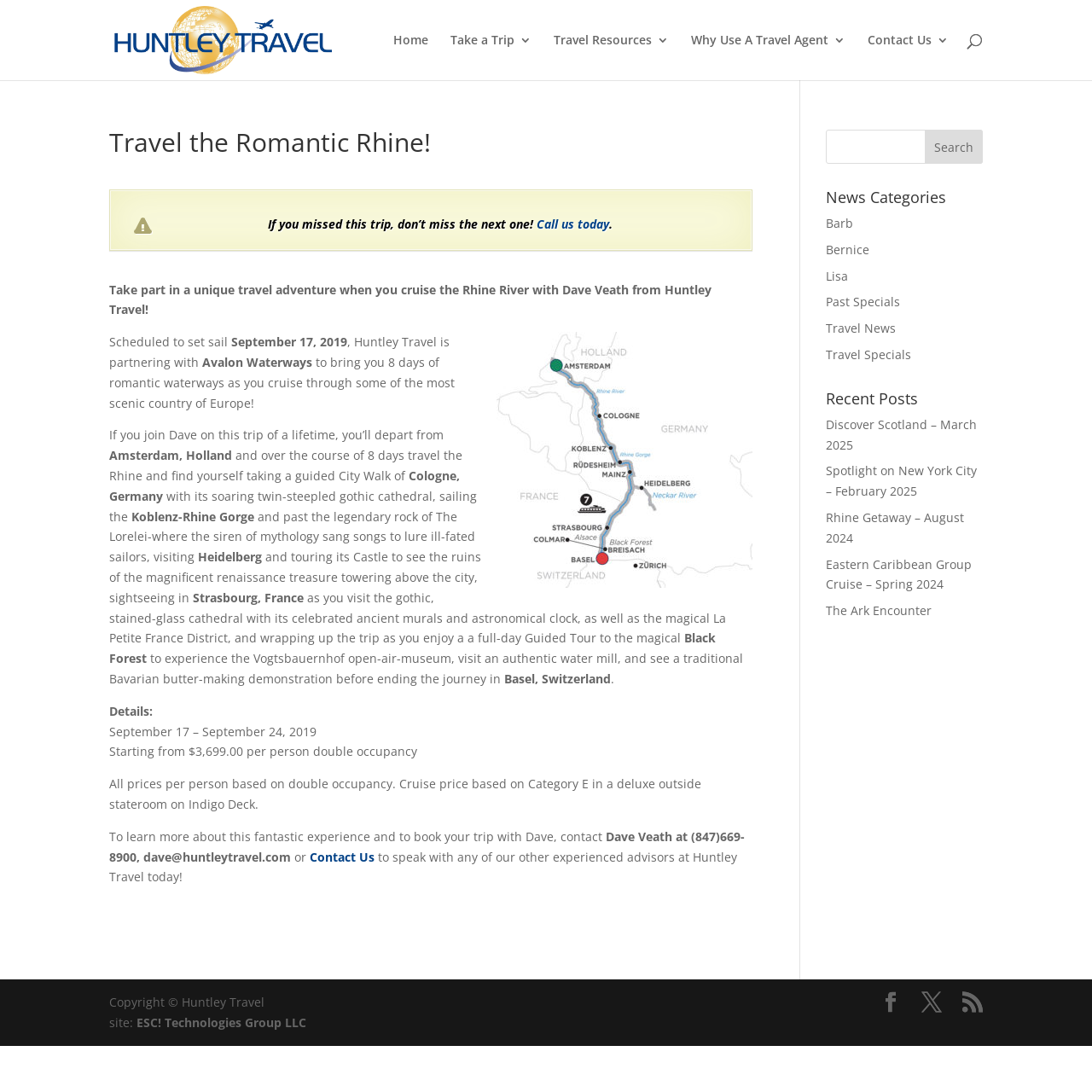Extract the main title from the webpage and generate its text.

Travel the Romantic Rhine!